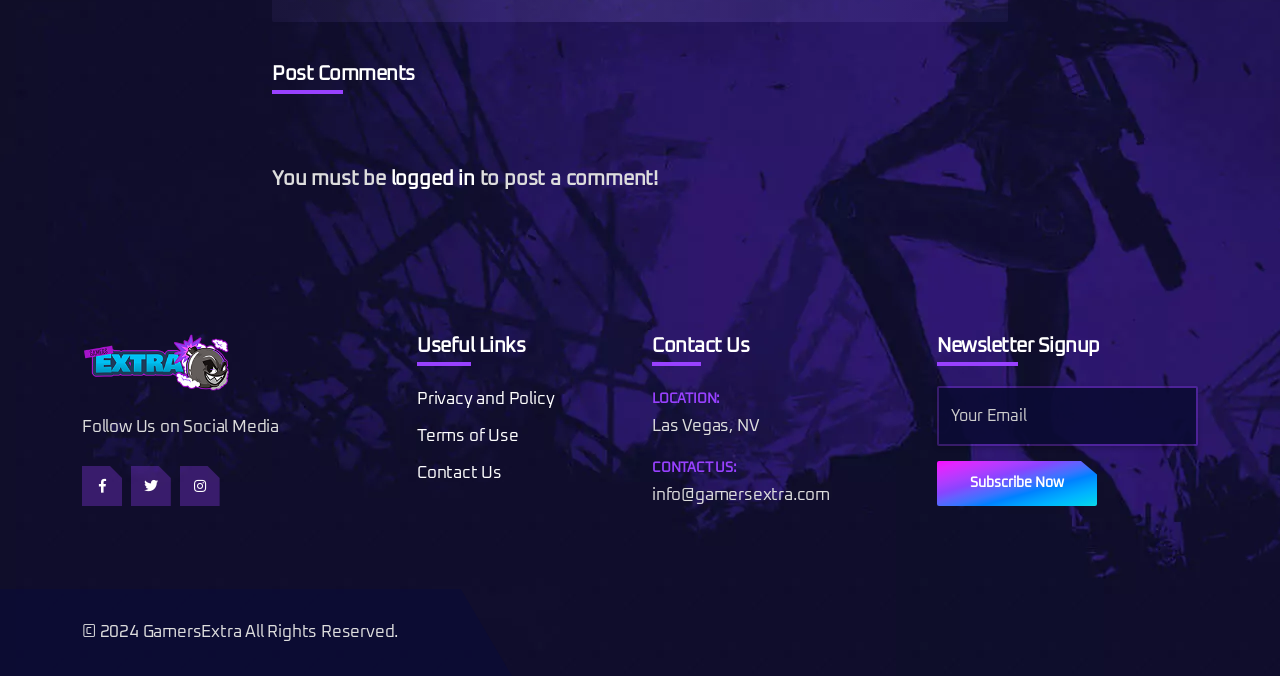Please find the bounding box coordinates of the element's region to be clicked to carry out this instruction: "Click the 'logged in' link".

[0.305, 0.25, 0.371, 0.28]